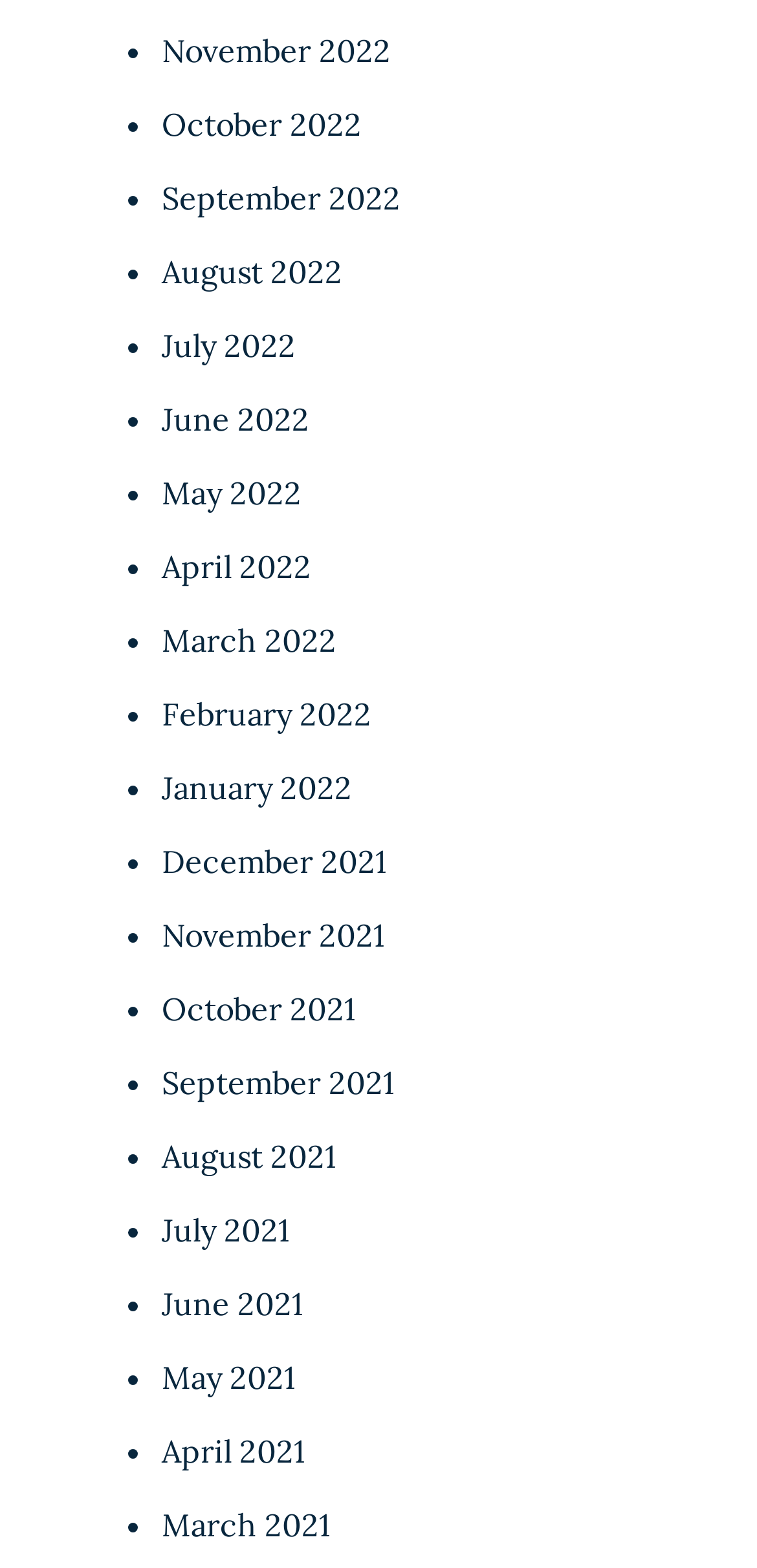Provide the bounding box coordinates of the section that needs to be clicked to accomplish the following instruction: "View August 2022."

[0.213, 0.161, 0.452, 0.185]